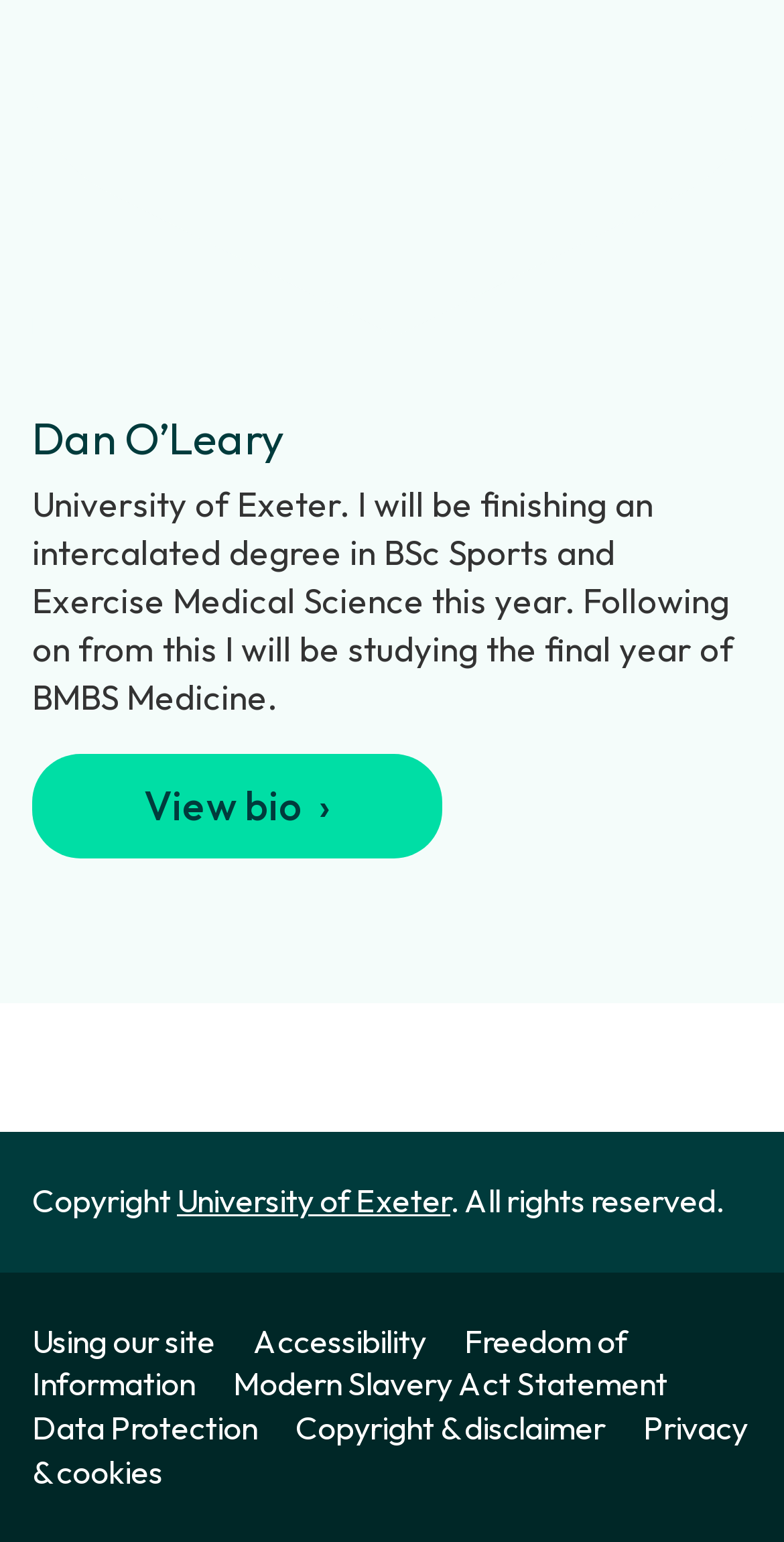Find and indicate the bounding box coordinates of the region you should select to follow the given instruction: "Skip to content".

None